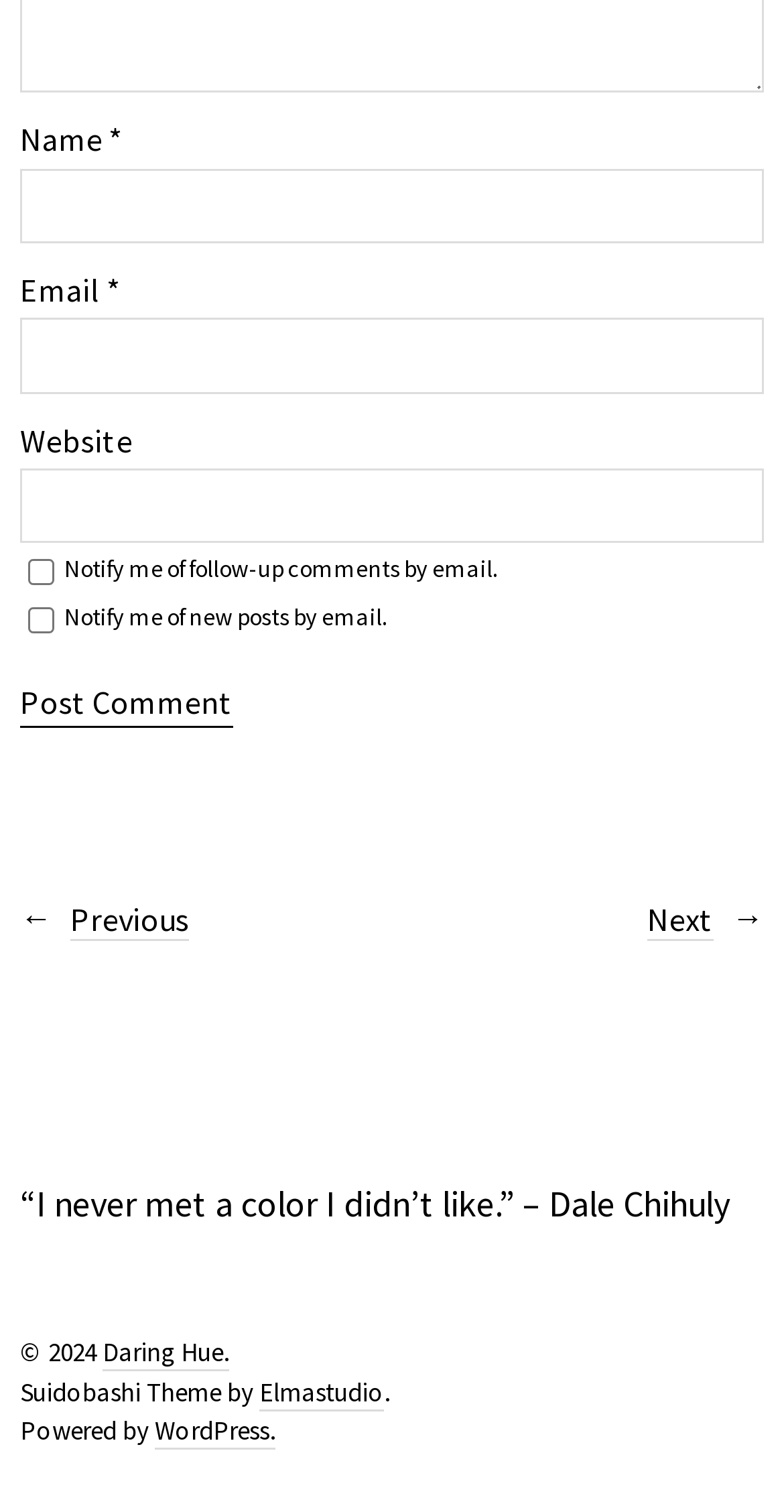Please locate the UI element described by "parent_node: Website name="url"" and provide its bounding box coordinates.

[0.026, 0.31, 0.974, 0.359]